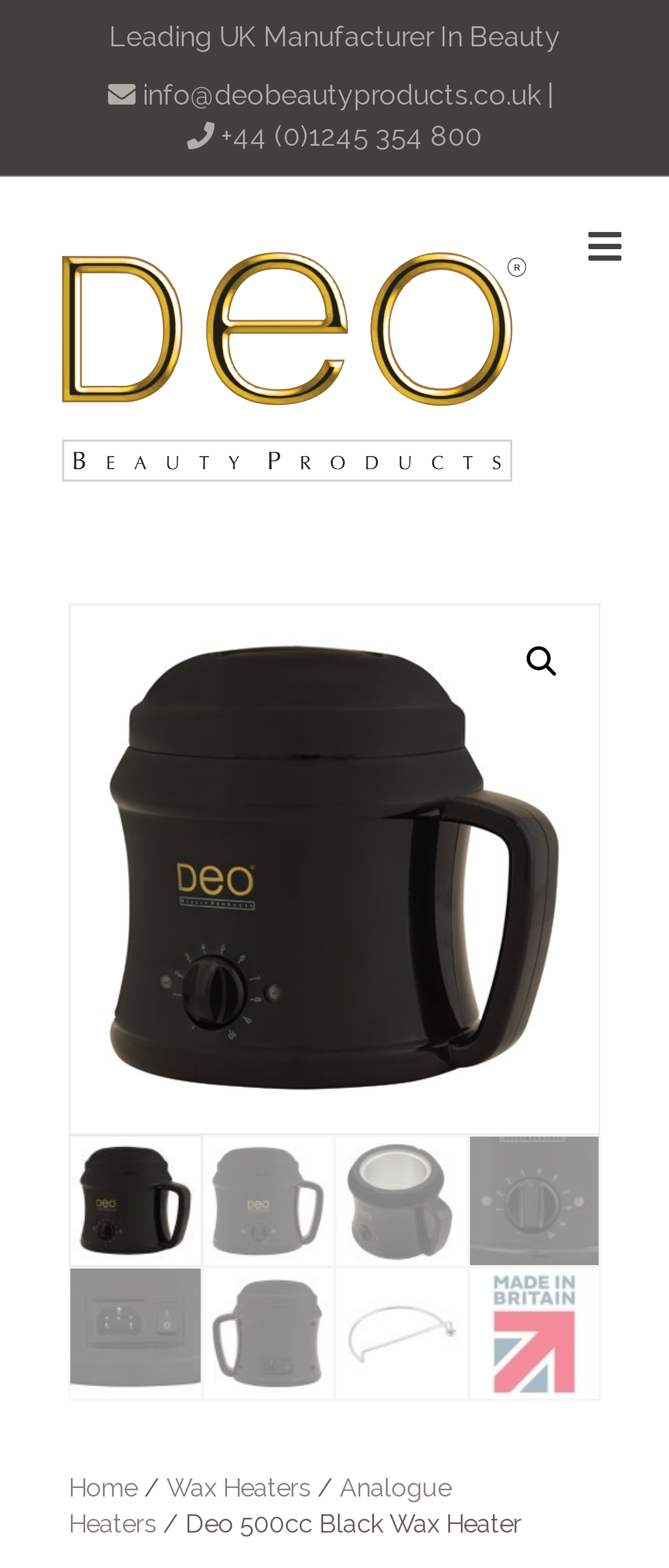Identify the bounding box coordinates of the area that should be clicked in order to complete the given instruction: "Visit the 'Home' page". The bounding box coordinates should be four float numbers between 0 and 1, i.e., [left, top, right, bottom].

[0.103, 0.939, 0.205, 0.957]